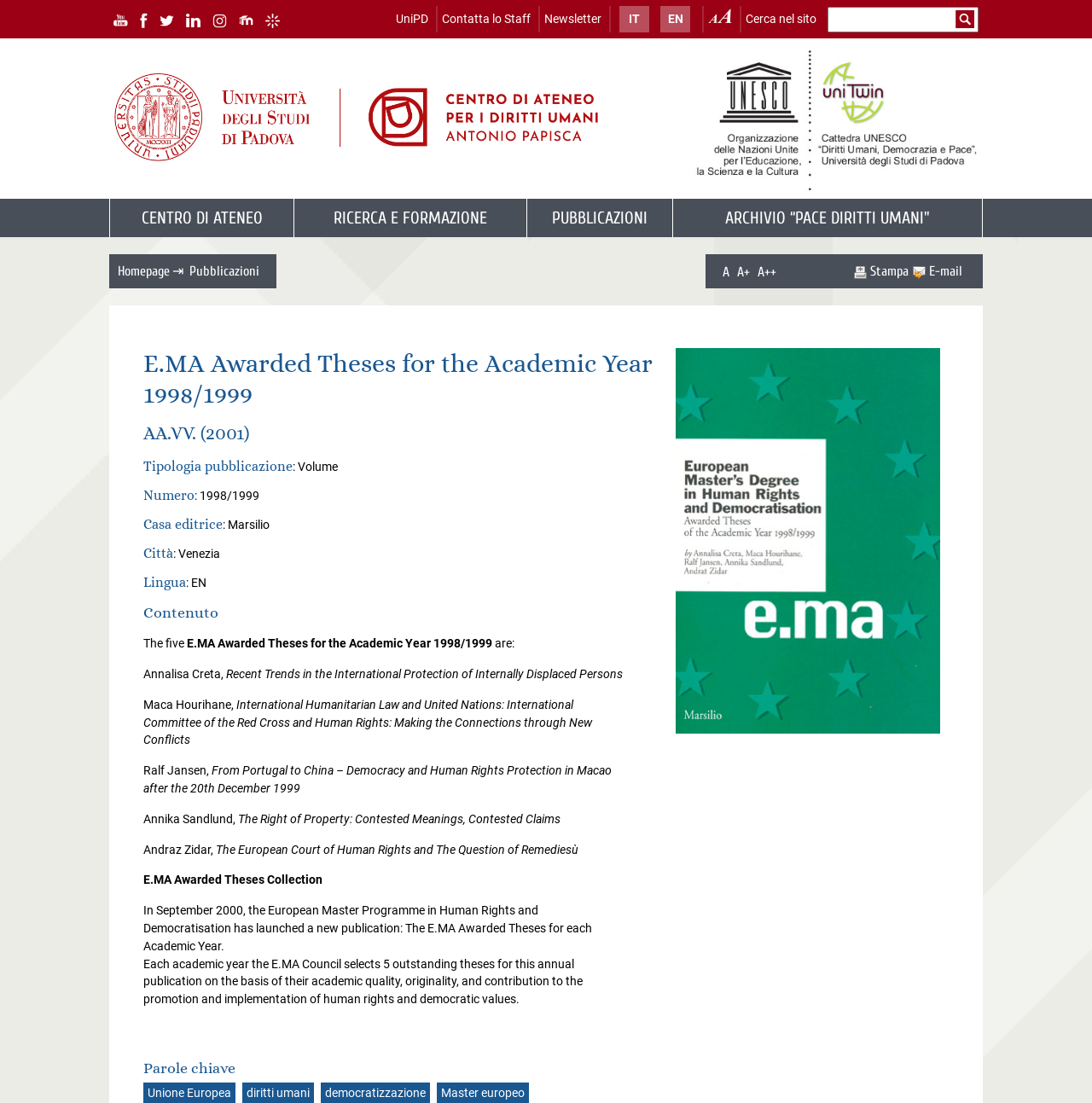Generate the text of the webpage's primary heading.

E.MA Awarded Theses for the Academic Year 1998/1999